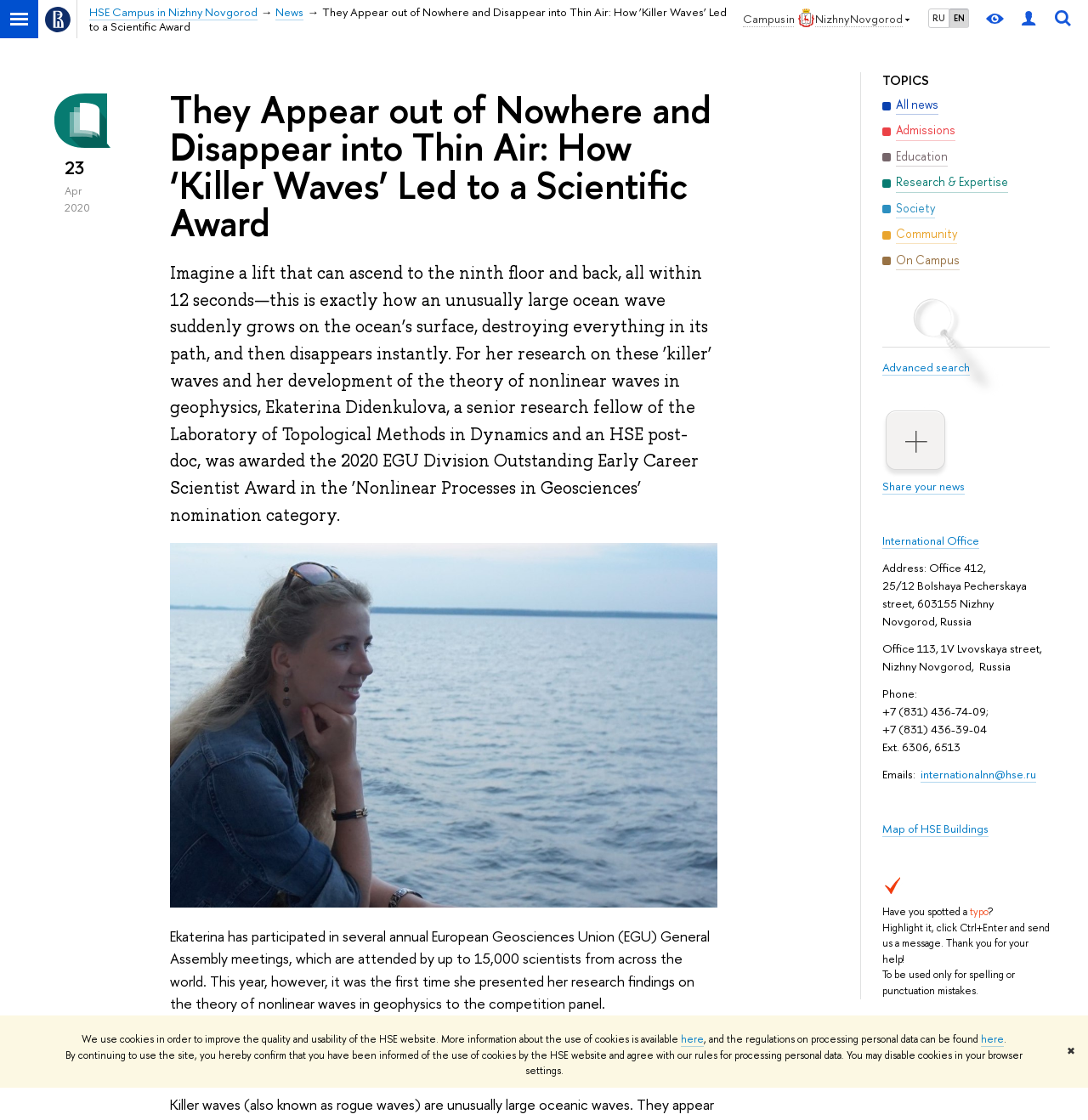Please determine the bounding box coordinates of the section I need to click to accomplish this instruction: "Read more about the International Office".

[0.811, 0.476, 0.9, 0.49]